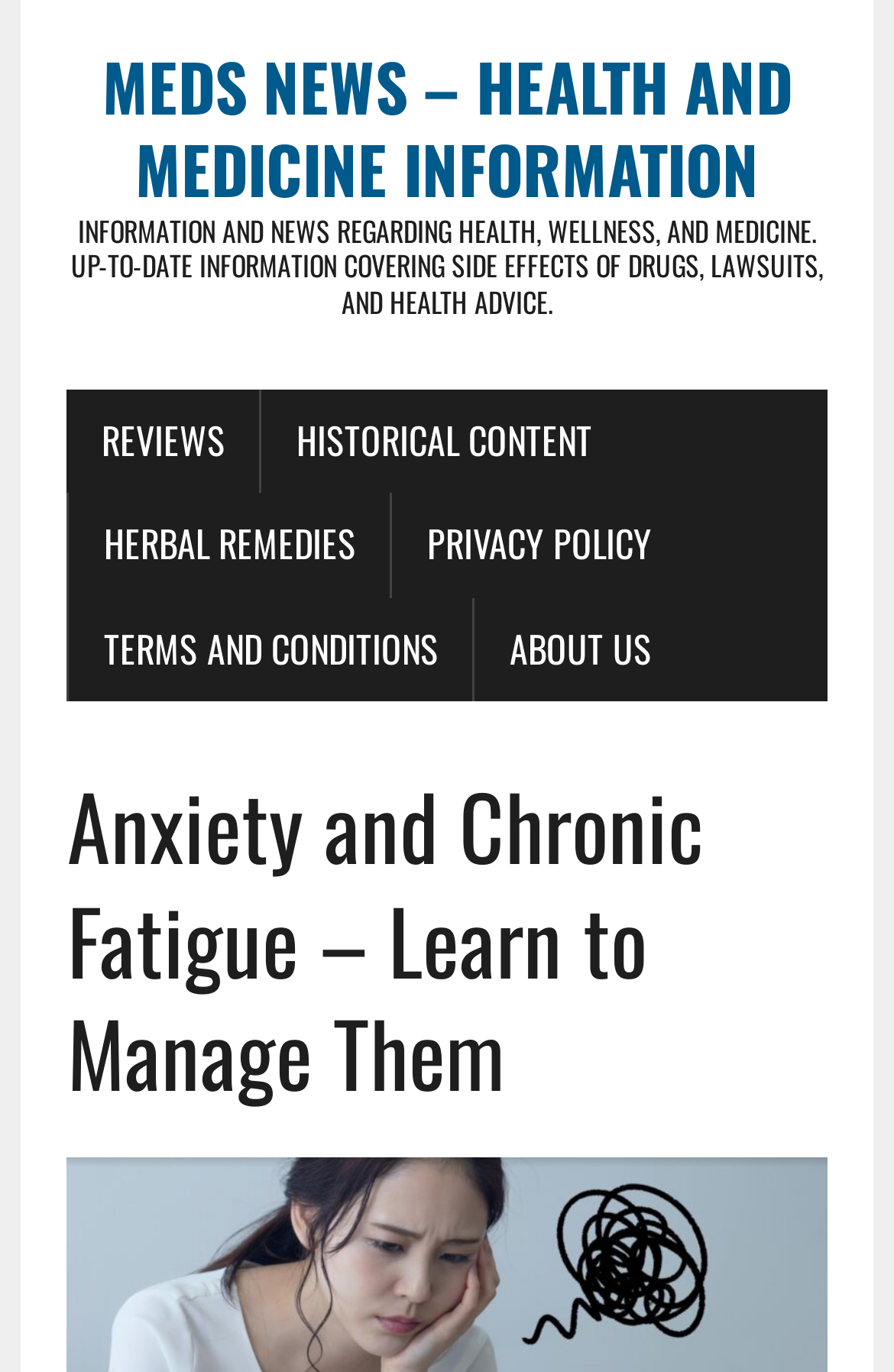Using the information from the screenshot, answer the following question thoroughly:
What is the purpose of the 'PRIVACY POLICY' page?

The link 'PRIVACY POLICY' is typically found on websites that collect user data, and its purpose is to inform users about how their data is used, stored, and protected. This page likely outlines the website's policies and procedures for handling user data.